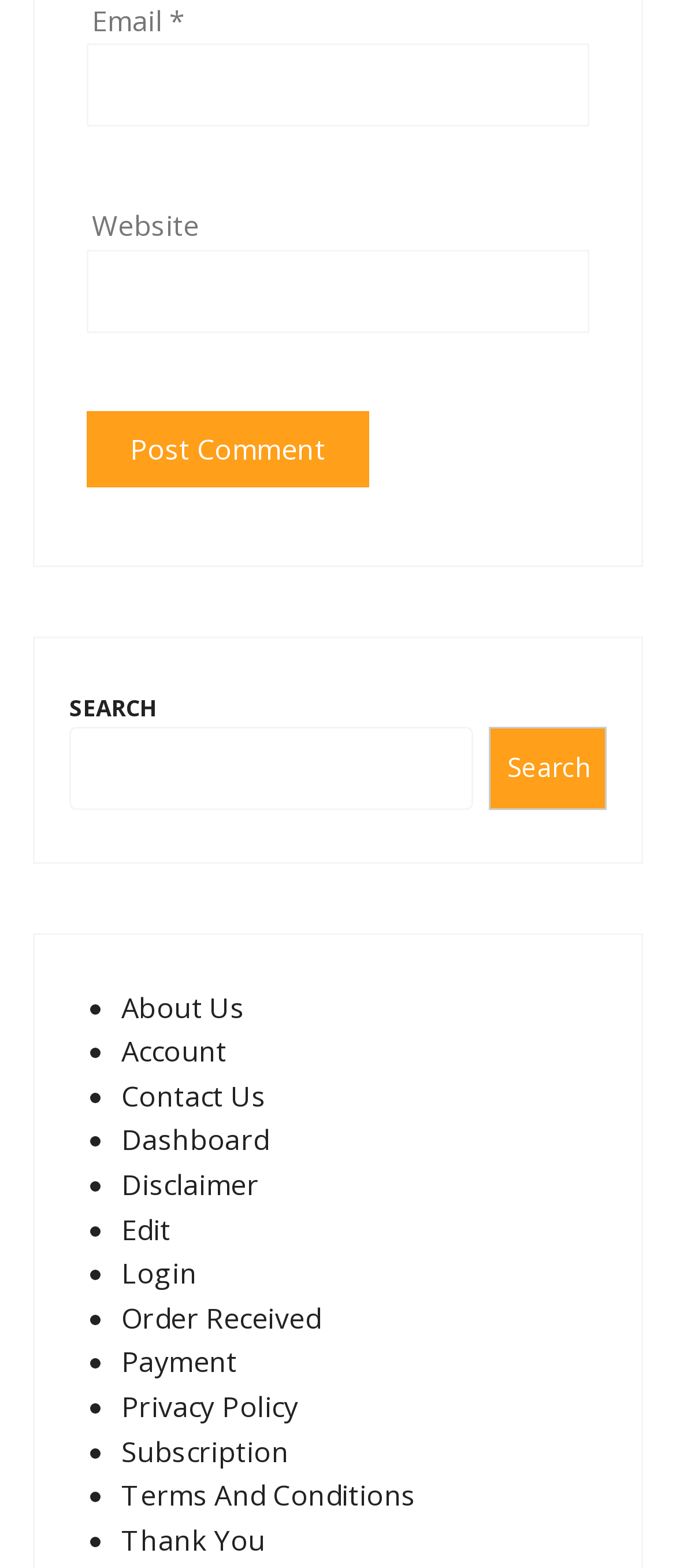Locate and provide the bounding box coordinates for the HTML element that matches this description: "name="submit" value="Post Comment"".

[0.128, 0.262, 0.545, 0.311]